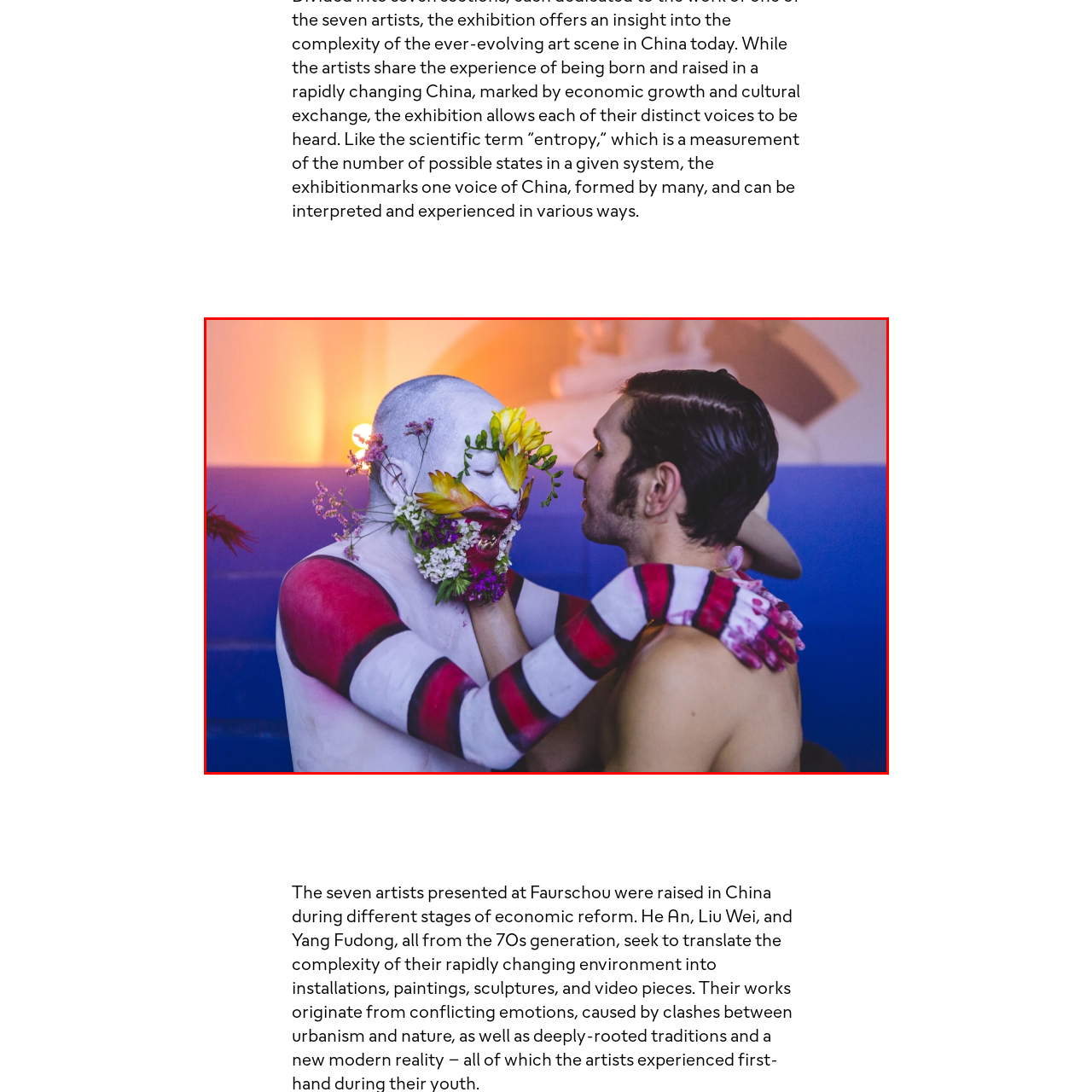Generate an in-depth caption for the image enclosed by the red boundary.

In this vibrant and emotionally charged scene, a performer adorned with striking body paint engages in a tender moment with another individual. The performer, characterized by their innovative and artistic makeup, displays an ensemble featuring bold red and white stripes and floral accents. Gorgeous yellow and white flowers, along with greenery, are delicately arranged around their face and hands, creating a beautiful contrast against the painted skin. 

The intimate setting, softly illuminated with warm hues, enhances the sense of connection between the two figures. The person opposite the performer, with dark hair and a subtle smile, leans in closely, suggesting a deep and affectionate bond. The background, largely abstract with hints of blue, allows the vibrant colors of their costumes and the emotional exchange to take center stage, highlighting themes of love, art, and expression. This captivating moment encapsulates the beauty of human connection in a creatively rich environment.